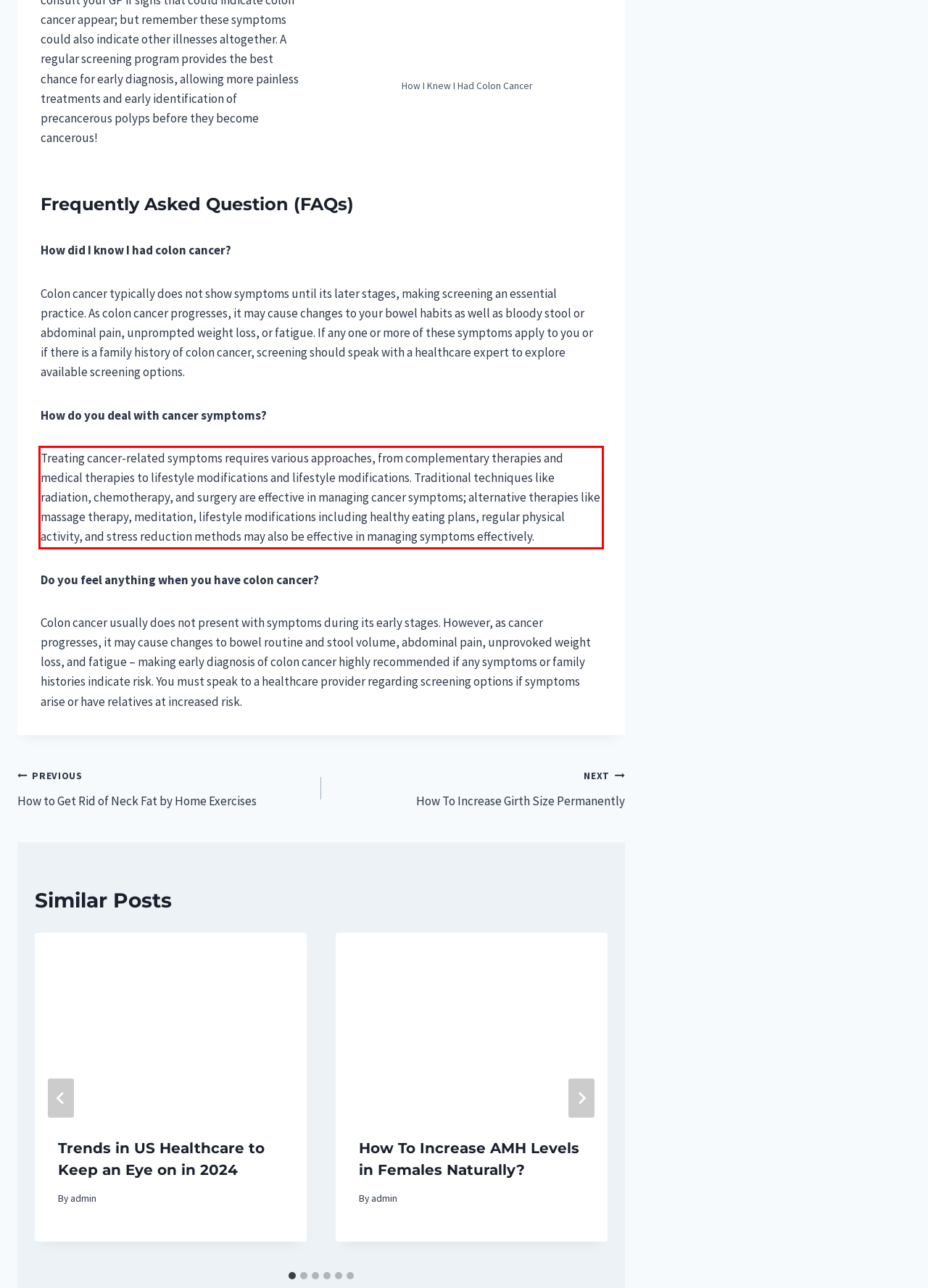Within the screenshot of a webpage, identify the red bounding box and perform OCR to capture the text content it contains.

Treating cancer-related symptoms requires various approaches, from complementary therapies and medical therapies to lifestyle modifications and lifestyle modifications. Traditional techniques like radiation, chemotherapy, and surgery are effective in managing cancer symptoms; alternative therapies like massage therapy, meditation, lifestyle modifications including healthy eating plans, regular physical activity, and stress reduction methods may also be effective in managing symptoms effectively.